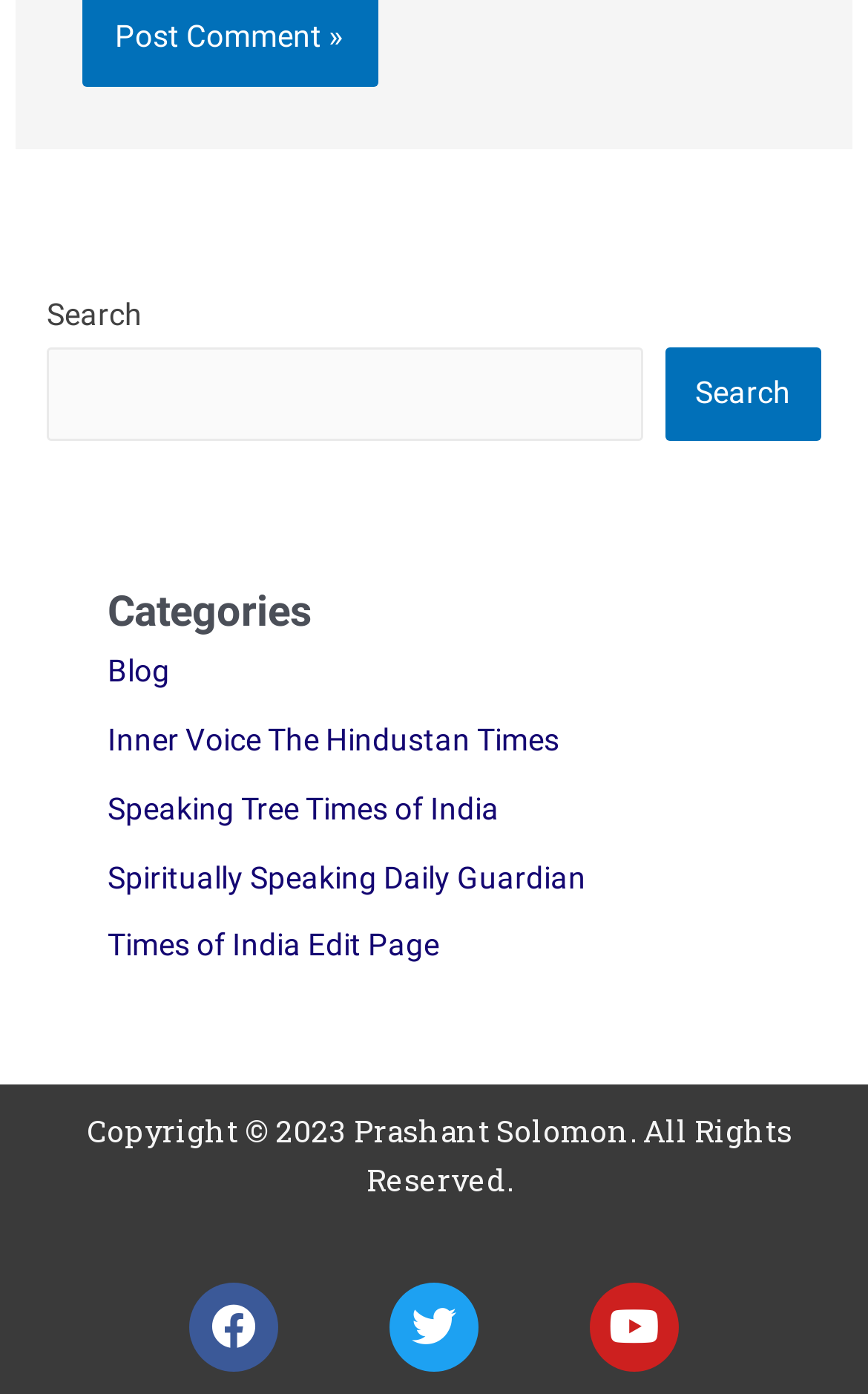Identify the bounding box coordinates for the UI element mentioned here: "Inner Voice The Hindustan Times". Provide the coordinates as four float values between 0 and 1, i.e., [left, top, right, bottom].

[0.124, 0.518, 0.645, 0.543]